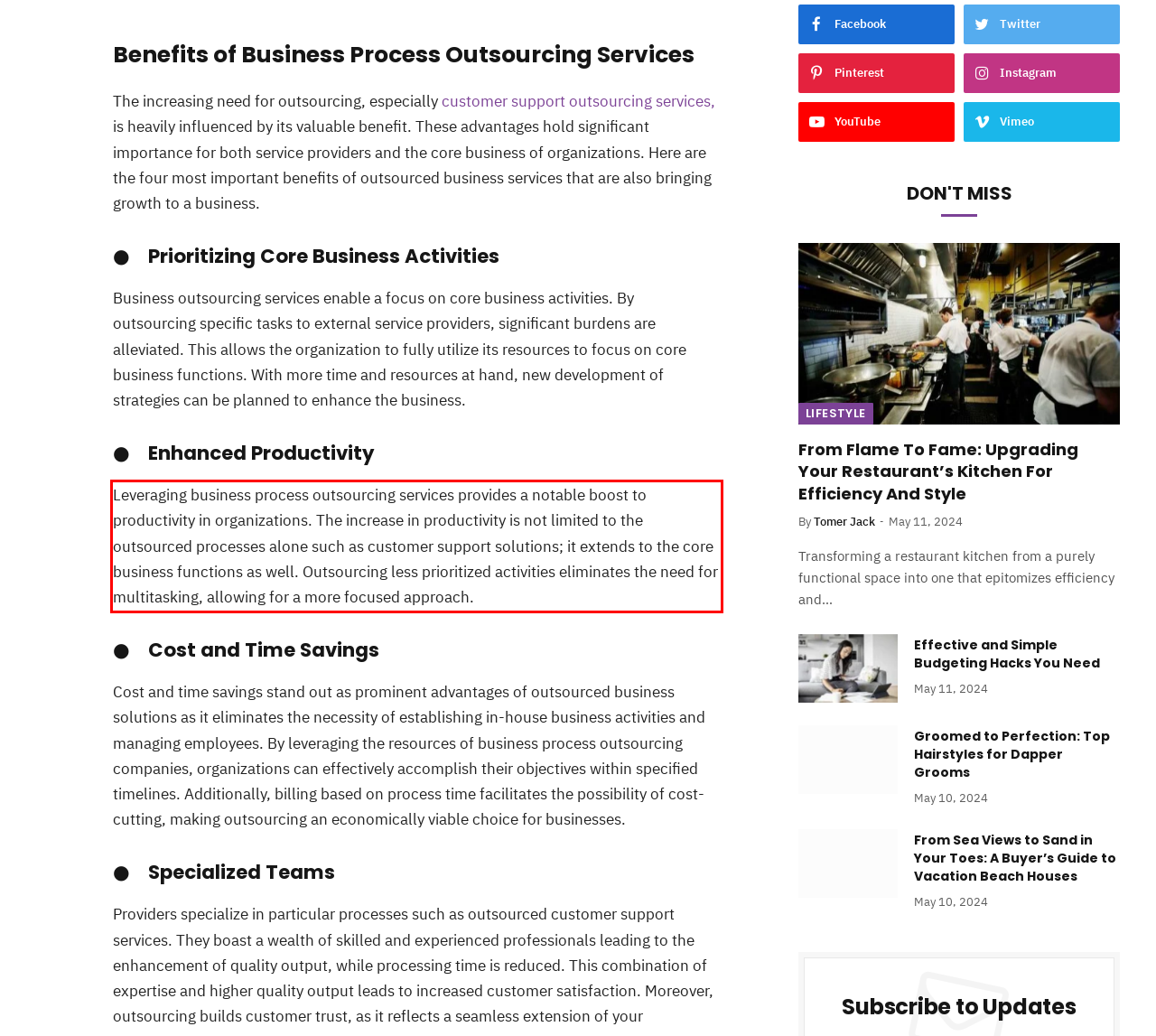Given a webpage screenshot with a red bounding box, perform OCR to read and deliver the text enclosed by the red bounding box.

Leveraging business process outsourcing services provides a notable boost to productivity in organizations. The increase in productivity is not limited to the outsourced processes alone such as customer support solutions; it extends to the core business functions as well. Outsourcing less prioritized activities eliminates the need for multitasking, allowing for a more focused approach.